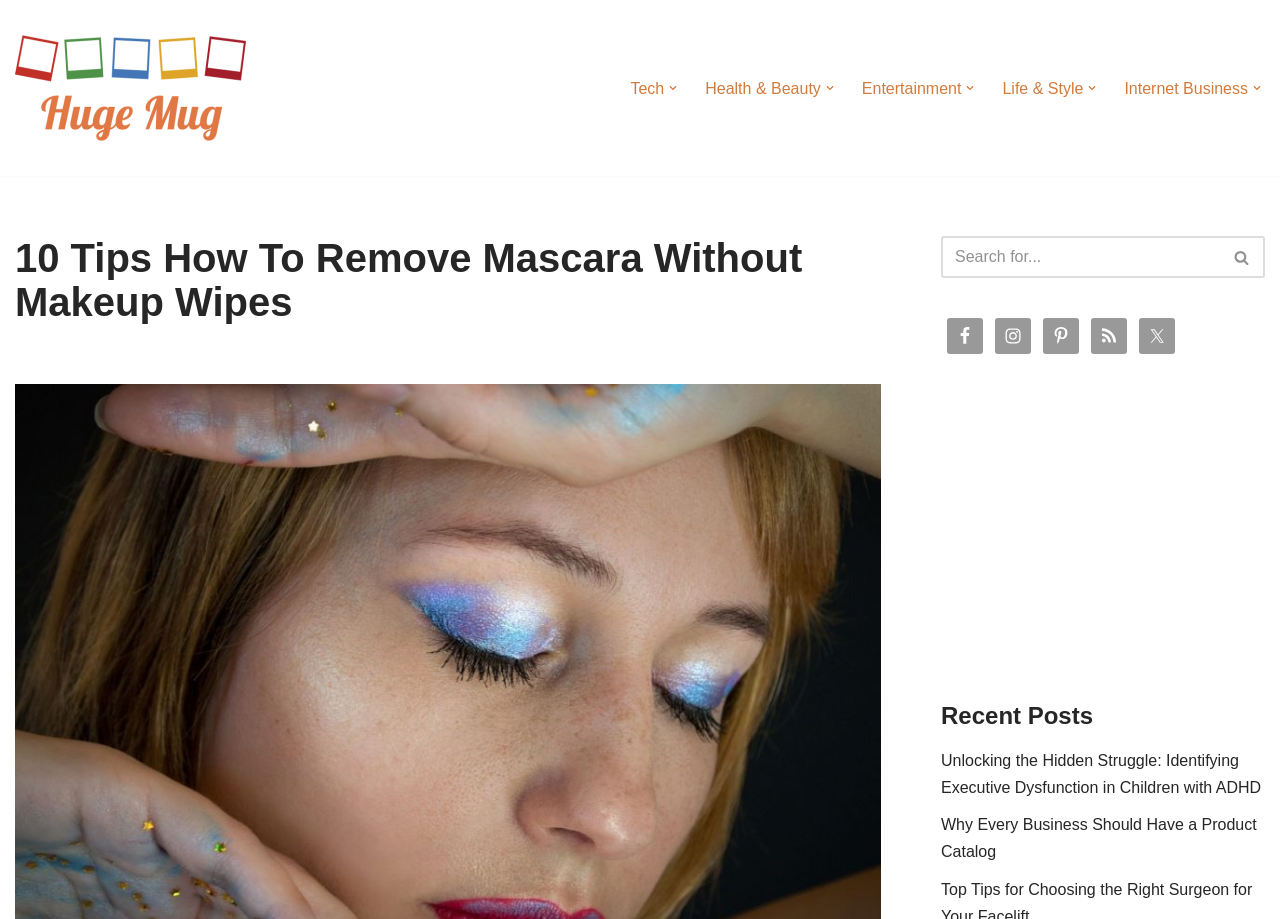Identify the coordinates of the bounding box for the element that must be clicked to accomplish the instruction: "Visit the 'Facebook' page".

[0.74, 0.346, 0.768, 0.385]